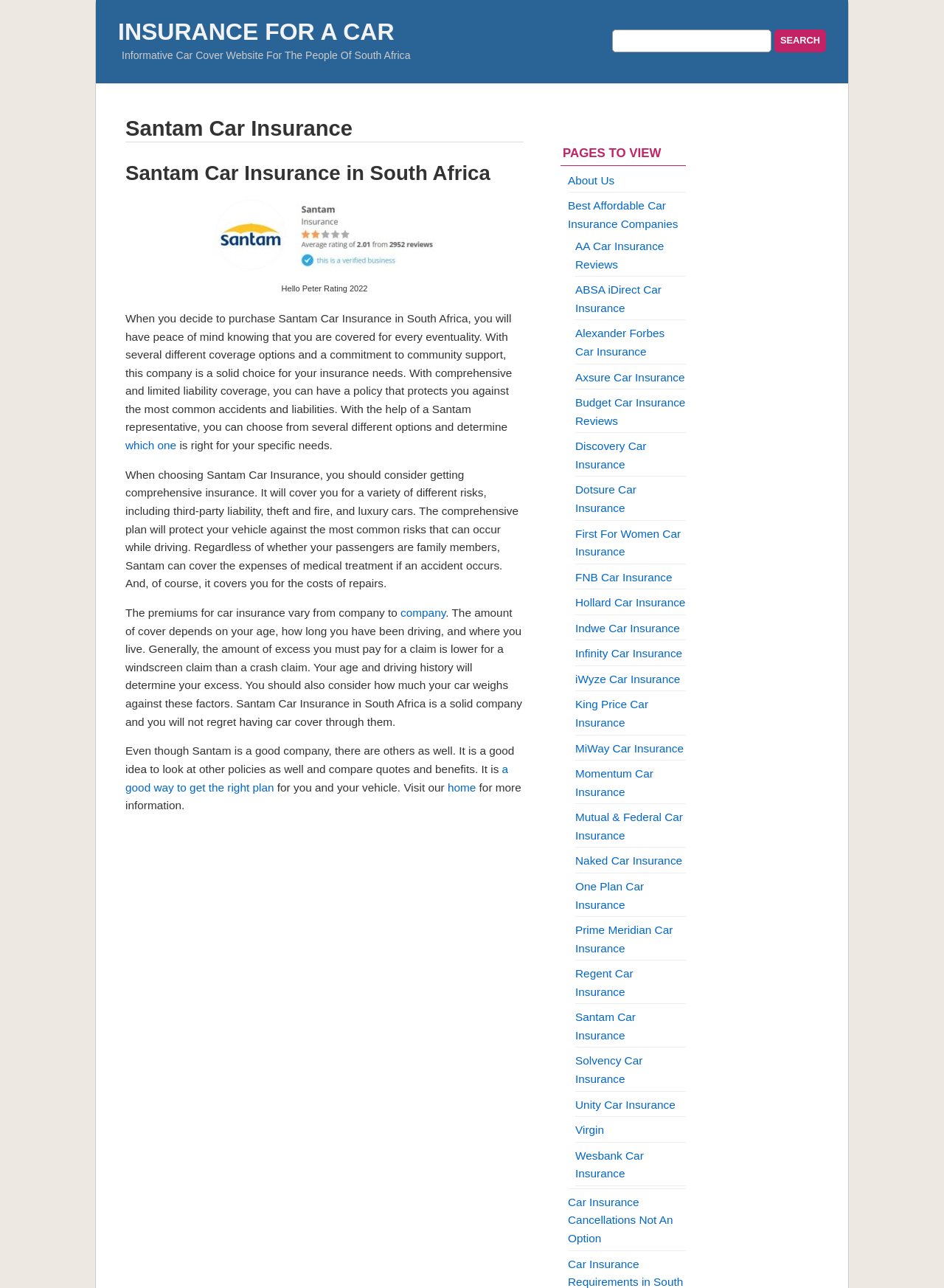What is the main topic of this webpage?
Using the image as a reference, answer the question in detail.

Based on the webpage content, the main topic is Santam Car Insurance, which is evident from the heading 'Santam Car Insurance' and the detailed information provided about the company's car insurance policies.